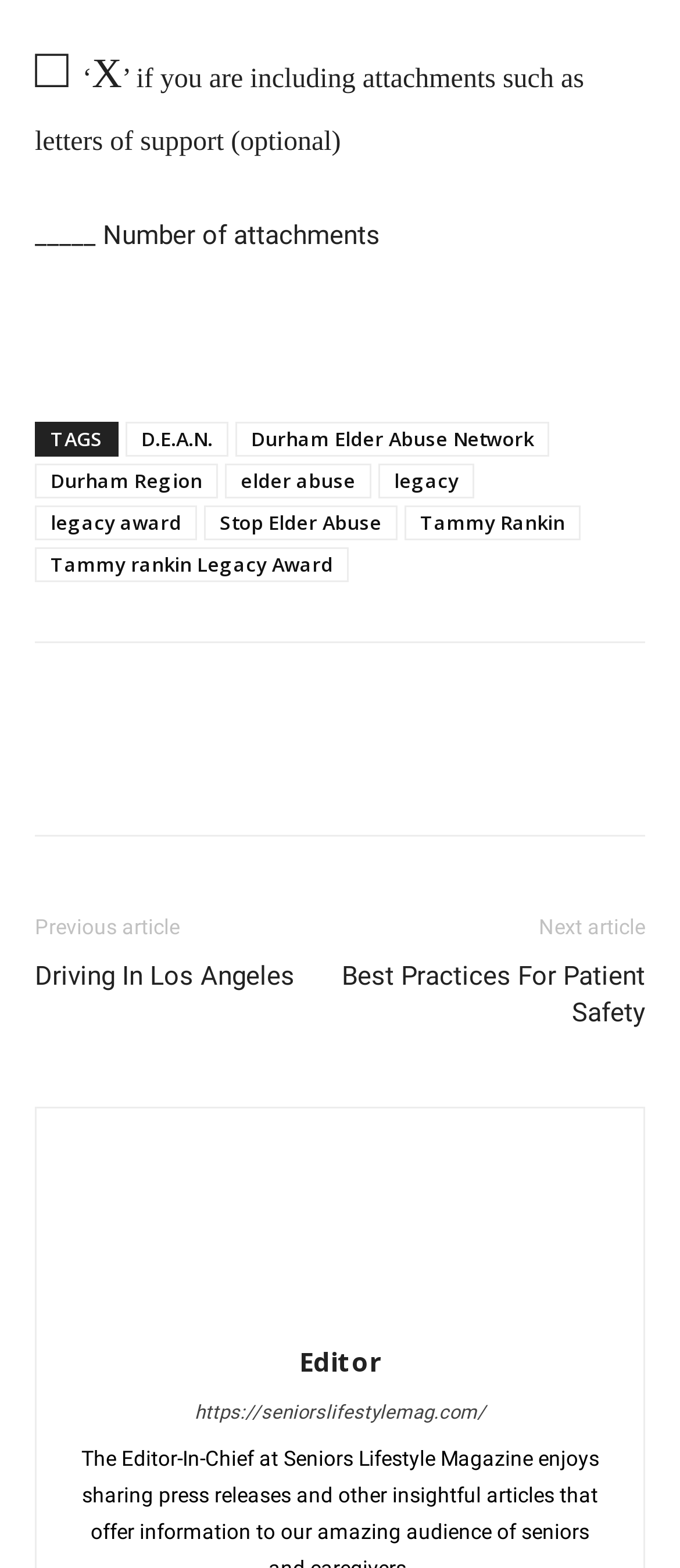Indicate the bounding box coordinates of the element that needs to be clicked to satisfy the following instruction: "Click on the 'Editor' link". The coordinates should be four float numbers between 0 and 1, i.e., [left, top, right, bottom].

[0.44, 0.857, 0.56, 0.879]